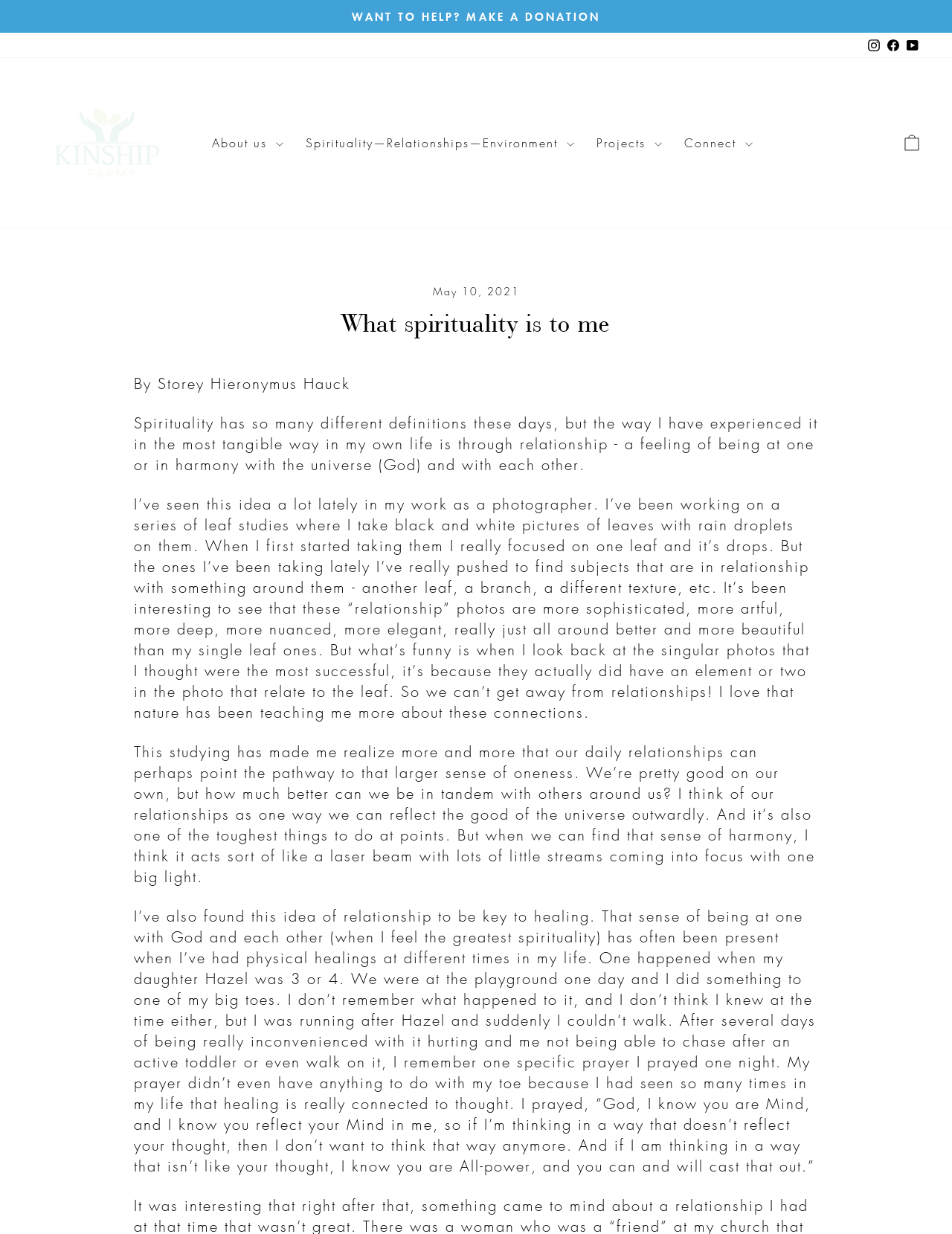Please identify the bounding box coordinates of the clickable element to fulfill the following instruction: "Visit Instagram". The coordinates should be four float numbers between 0 and 1, i.e., [left, top, right, bottom].

[0.908, 0.026, 0.928, 0.047]